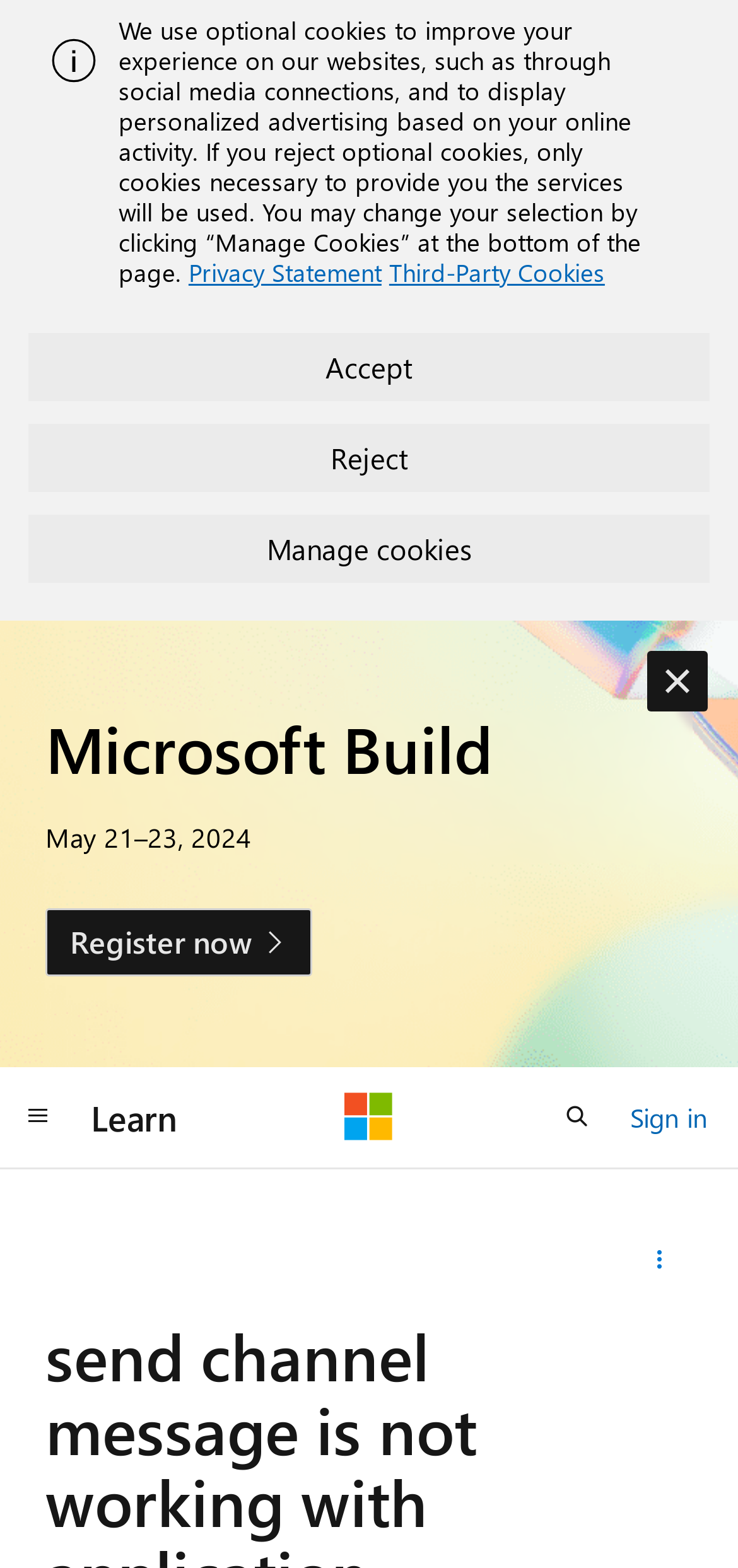Identify the bounding box coordinates for the UI element described as: "aria-label="Open search"". The coordinates should be provided as four floats between 0 and 1: [left, top, right, bottom].

[0.731, 0.691, 0.833, 0.734]